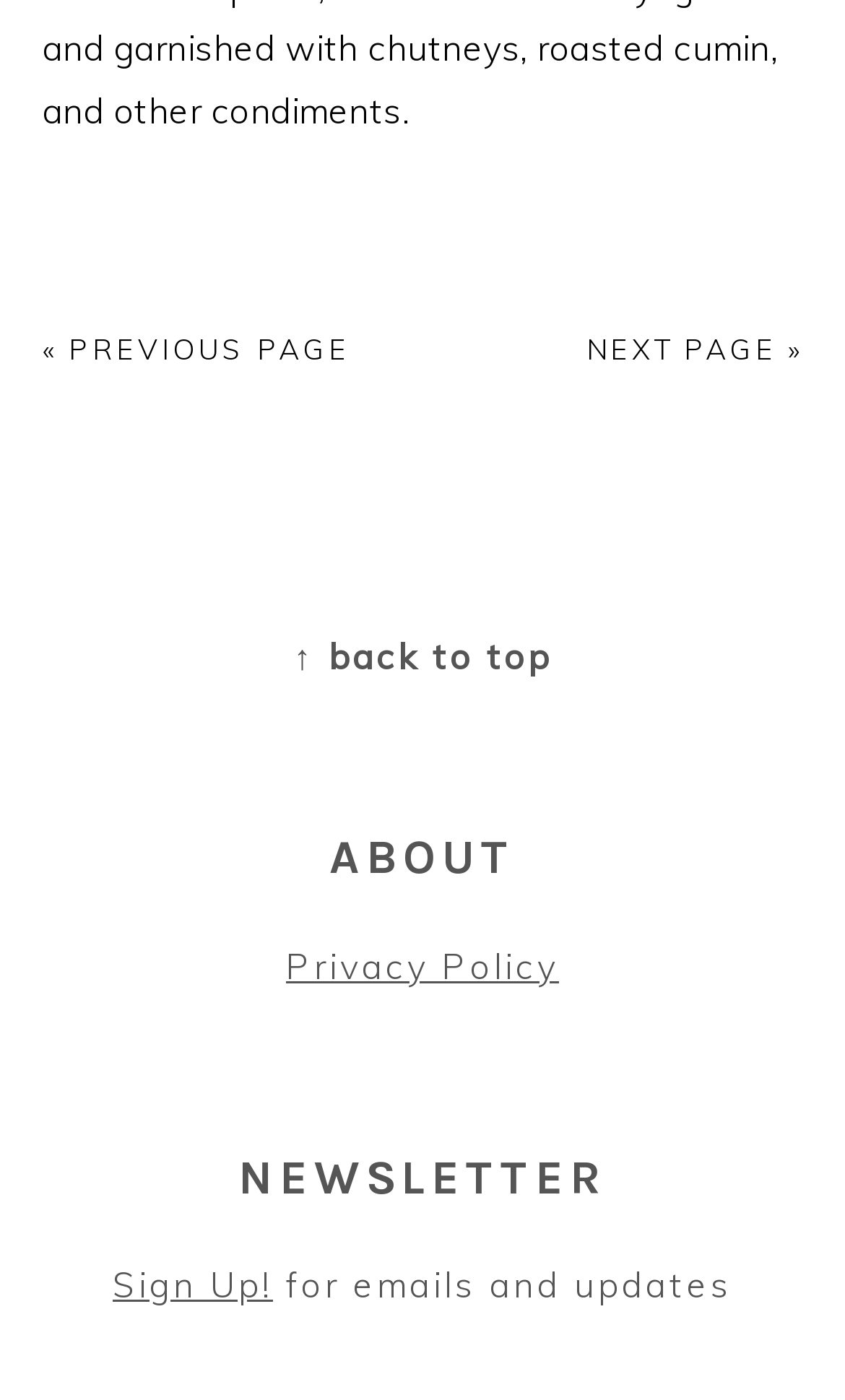Give a one-word or short-phrase answer to the following question: 
What is the benefit of signing up for the newsletter?

Receiving emails and updates